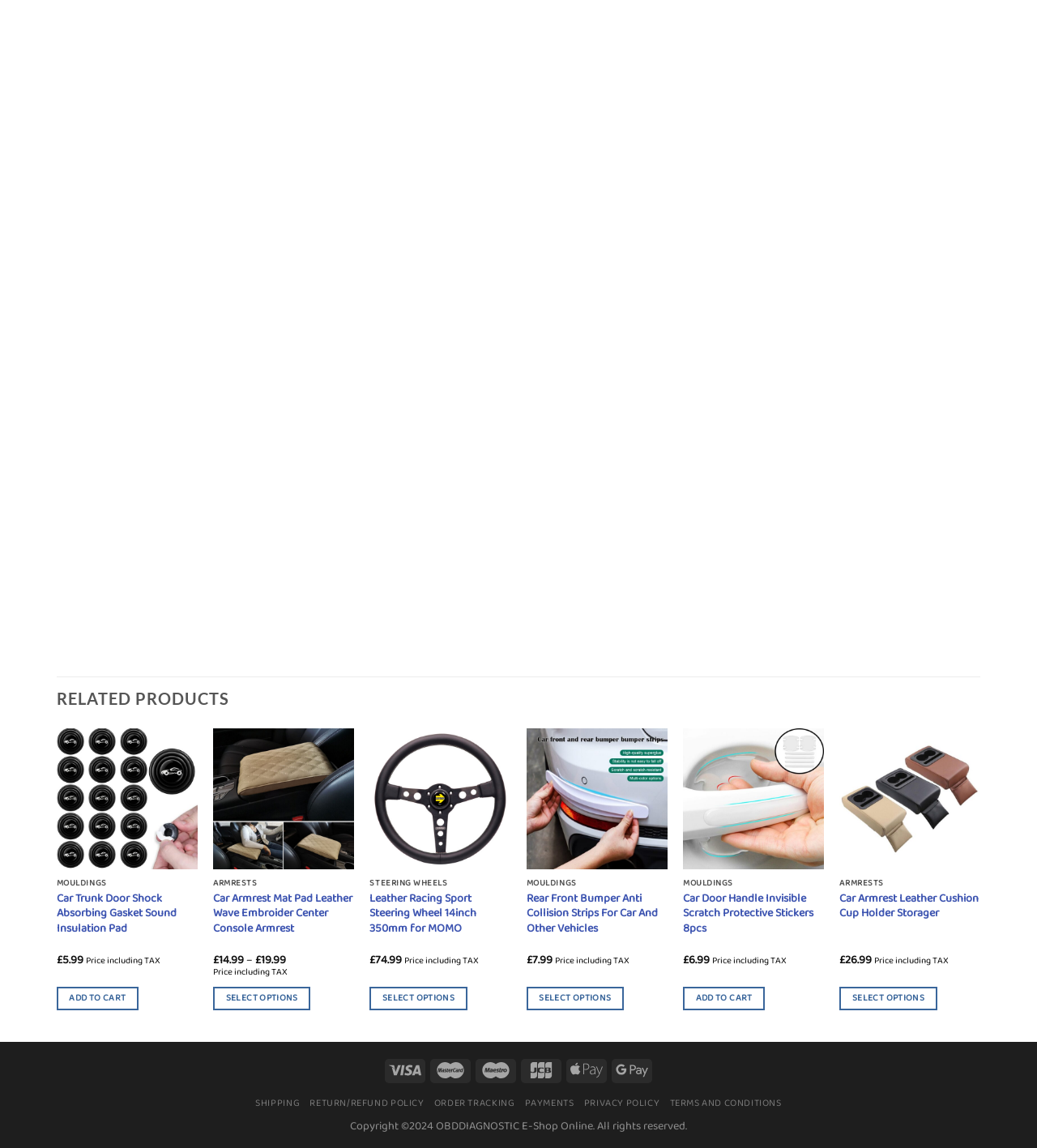Locate and provide the bounding box coordinates for the HTML element that matches this description: "Quick View".

[0.81, 0.758, 0.945, 0.782]